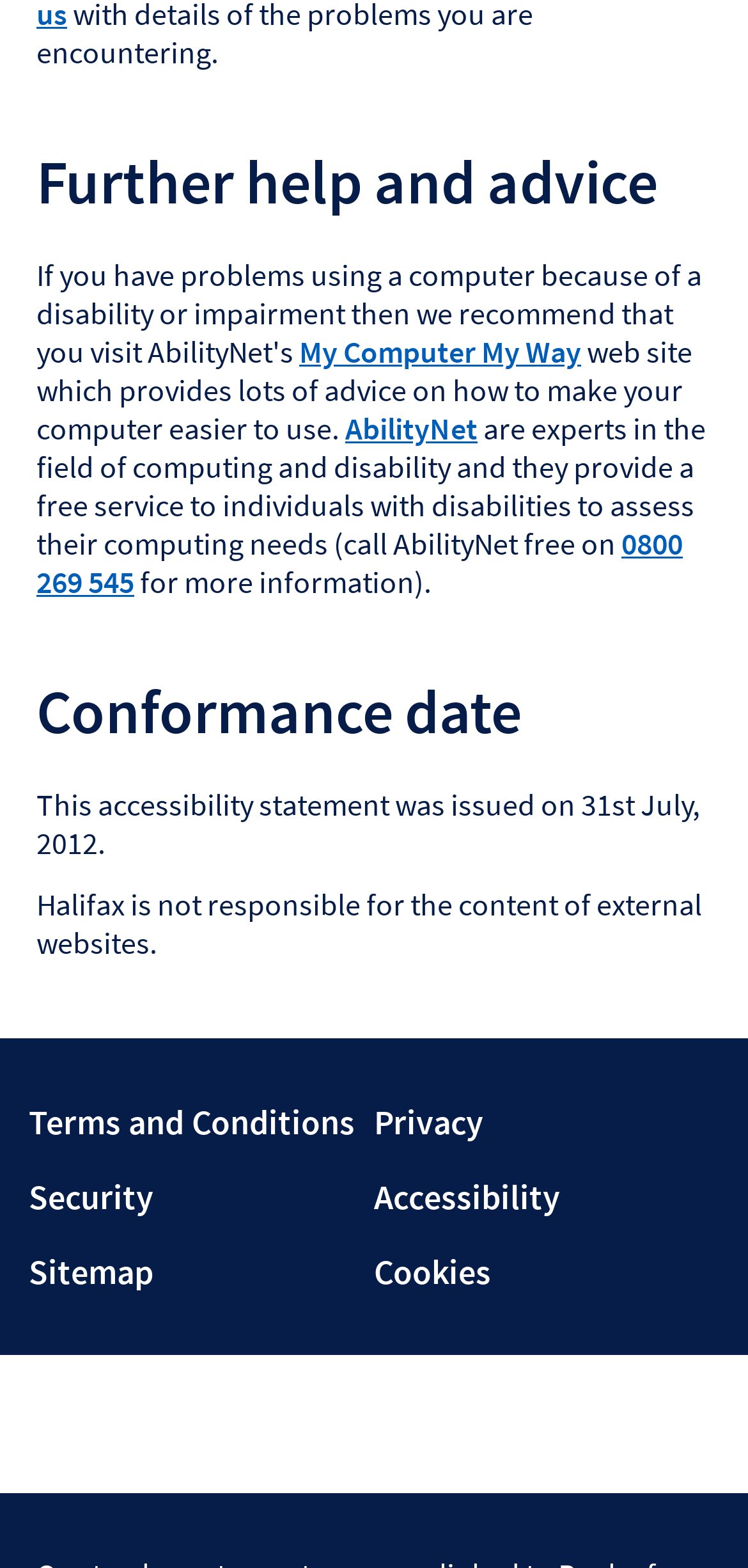Please identify the bounding box coordinates of the region to click in order to complete the given instruction: "view Terms and Conditions". The coordinates should be four float numbers between 0 and 1, i.e., [left, top, right, bottom].

[0.038, 0.699, 0.5, 0.732]